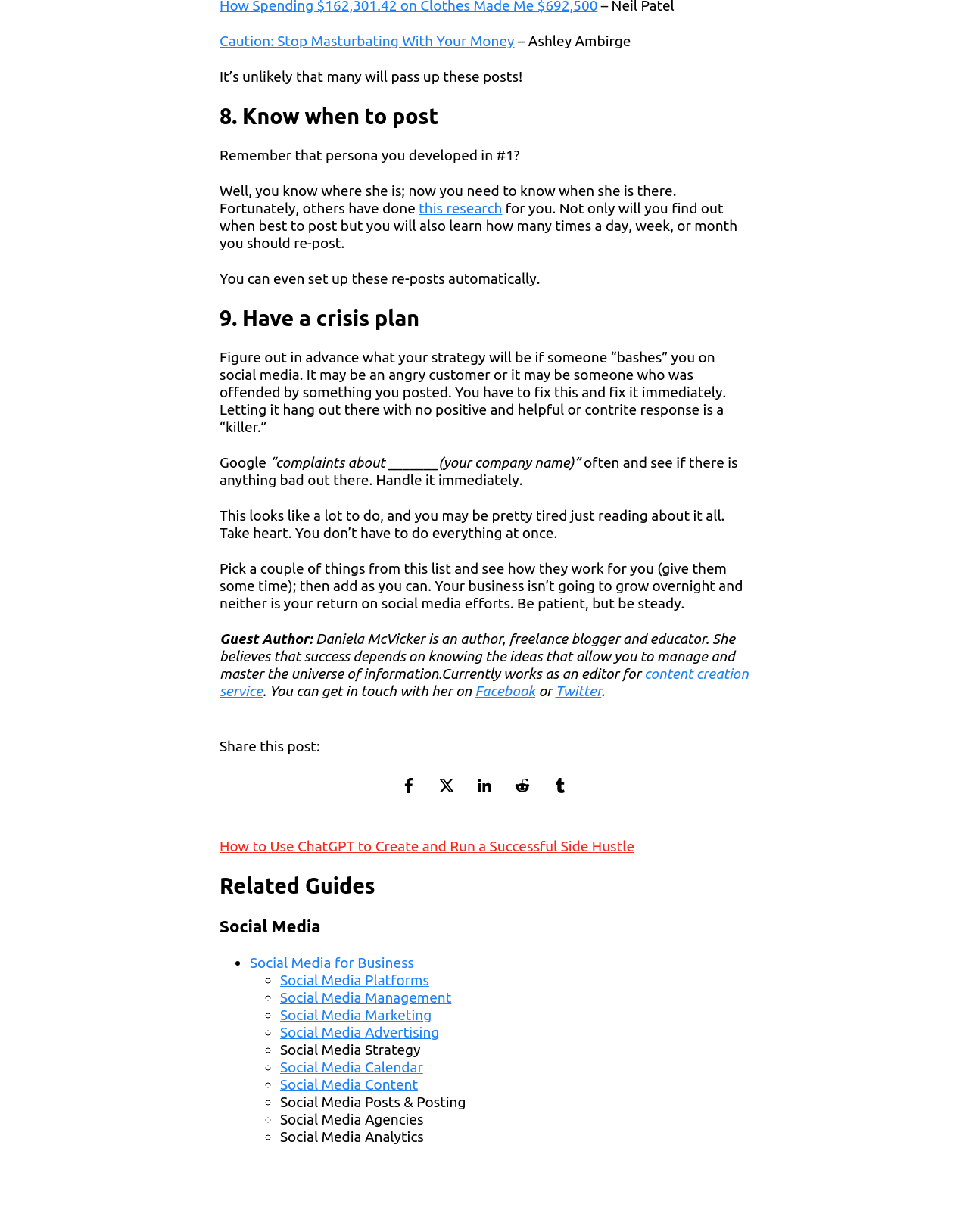Determine the bounding box coordinates of the clickable element to complete this instruction: "Explore 'How to Use ChatGPT to Create and Run a Successful Side Hustle'". Provide the coordinates in the format of four float numbers between 0 and 1, [left, top, right, bottom].

[0.227, 0.68, 0.655, 0.693]